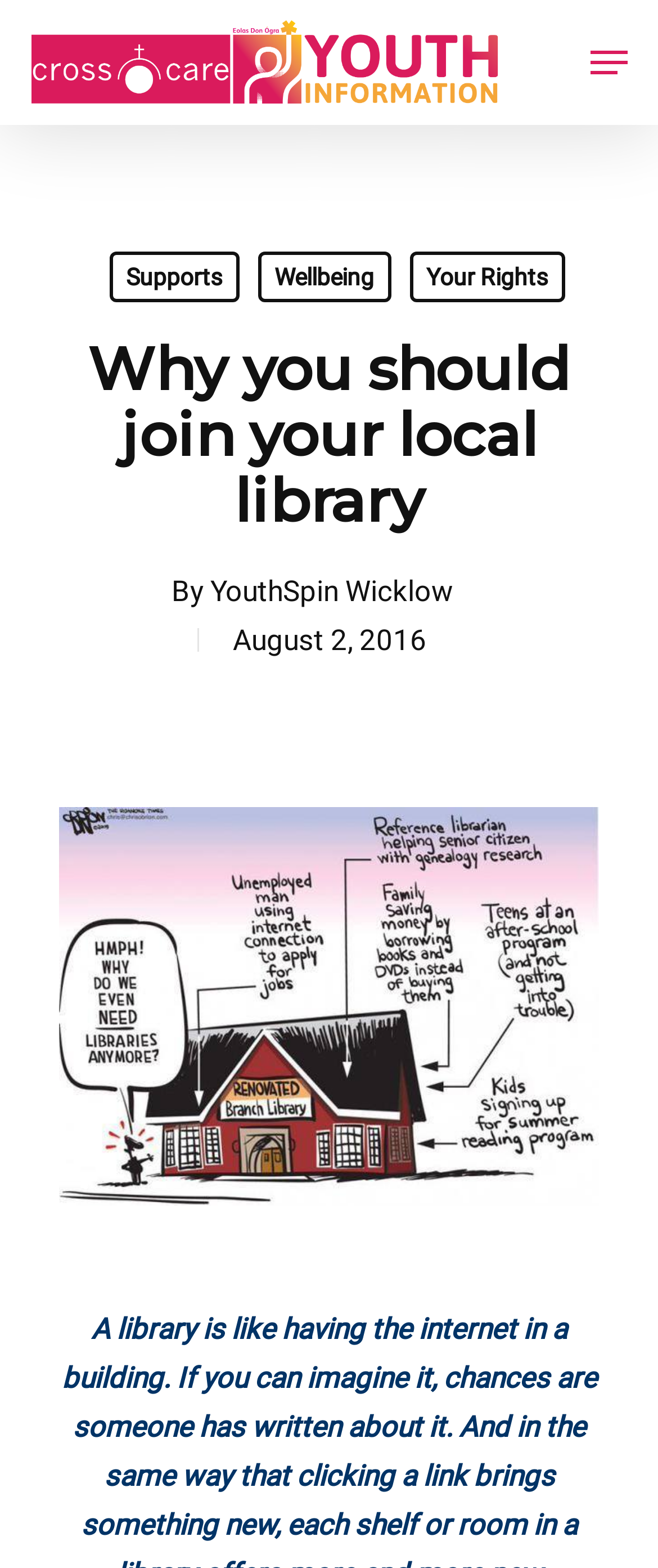Summarize the contents and layout of the webpage in detail.

The webpage is about the benefits of joining a local library, specifically targeting youth. At the top left, there is a link to "Youth Information" accompanied by an image with the same name. On the top right, a navigation menu button is located. 

Below the top section, there are three links placed side by side, labeled "Supports", "Wellbeing", and "Your Rights", respectively. 

The main content of the webpage starts with a heading "Why you should join your local library" situated near the top center of the page. Below the heading, there is a byline "By" followed by a link to "YouthSpin Wicklow" and a date "August 2, 2016" on the same line.